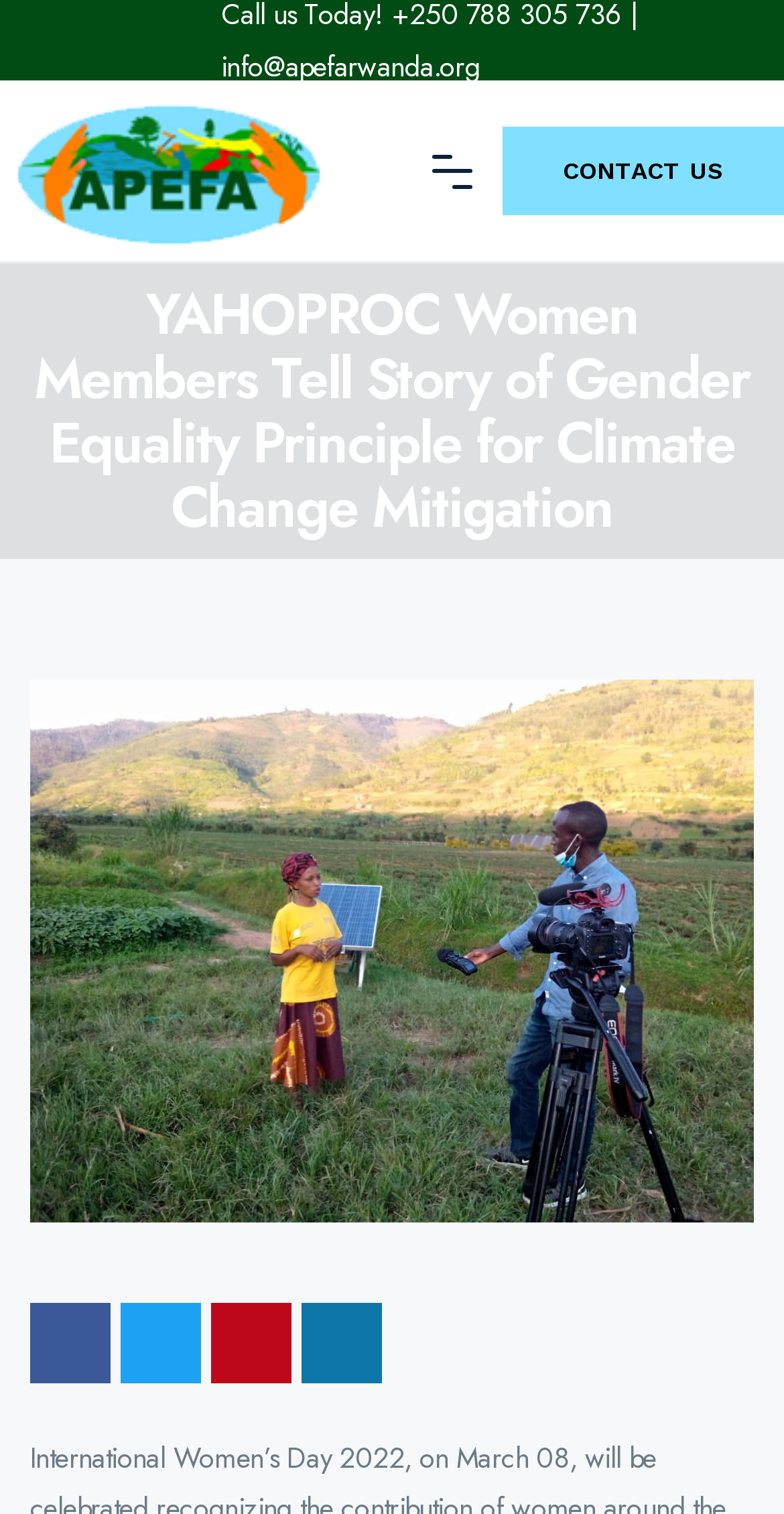Identify the bounding box coordinates for the UI element described by the following text: "alt="APEFA"". Provide the coordinates as four float numbers between 0 and 1, in the format [left, top, right, bottom].

[0.0, 0.1, 0.431, 0.126]